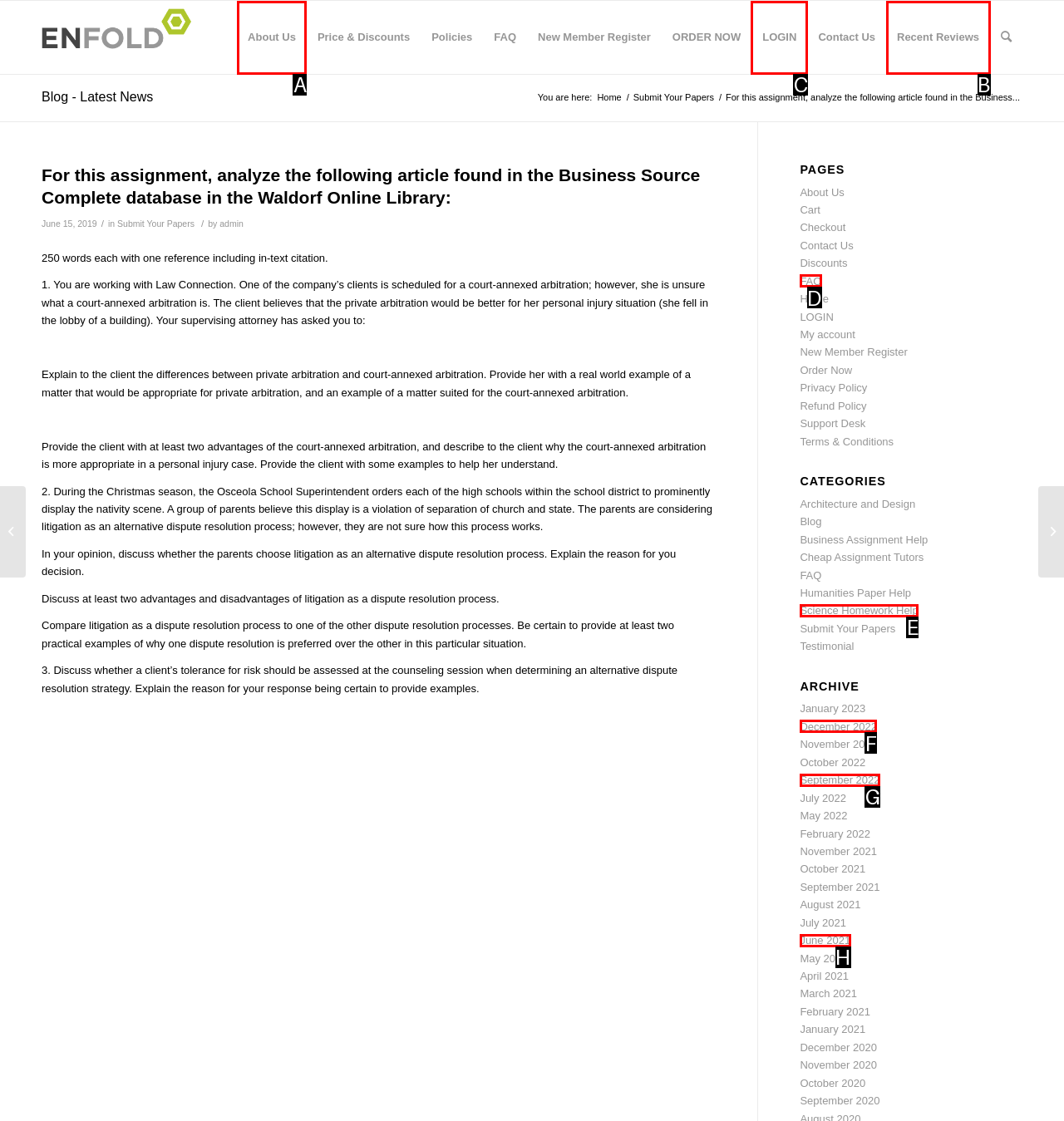Indicate the HTML element to be clicked to accomplish this task: Click on the 'Ame no Iwato Biraki' heading Respond using the letter of the correct option.

None